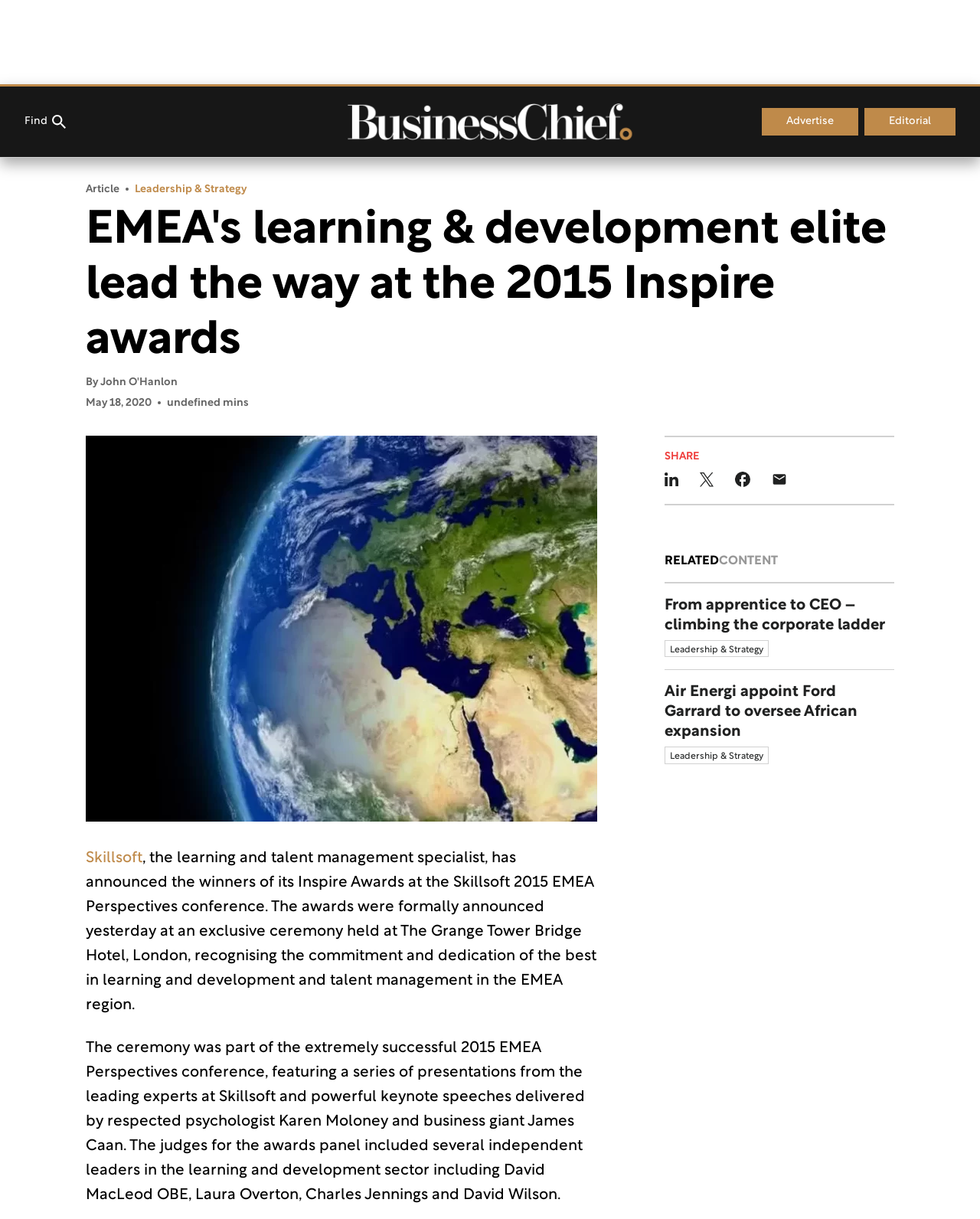Find the bounding box coordinates of the element you need to click on to perform this action: 'Read the related article about climbing the corporate ladder'. The coordinates should be represented by four float values between 0 and 1, in the format [left, top, right, bottom].

[0.678, 0.478, 0.912, 0.55]